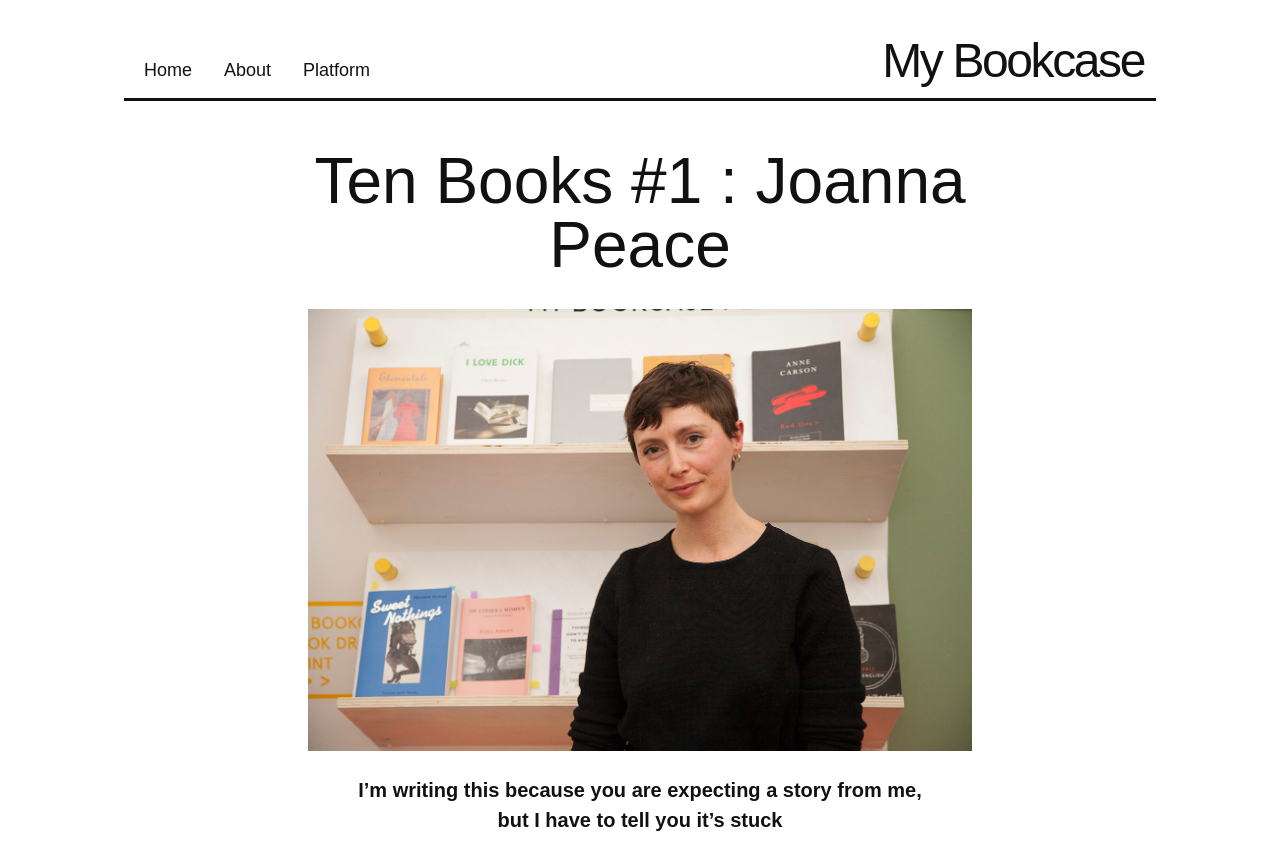Using the information from the screenshot, answer the following question thoroughly:
What is the title of the book being discussed?

I looked at the heading element with the text 'Ten Books #1 : Joanna Peace' which is a prominent element on the webpage, indicating that it is the title of the book being discussed.